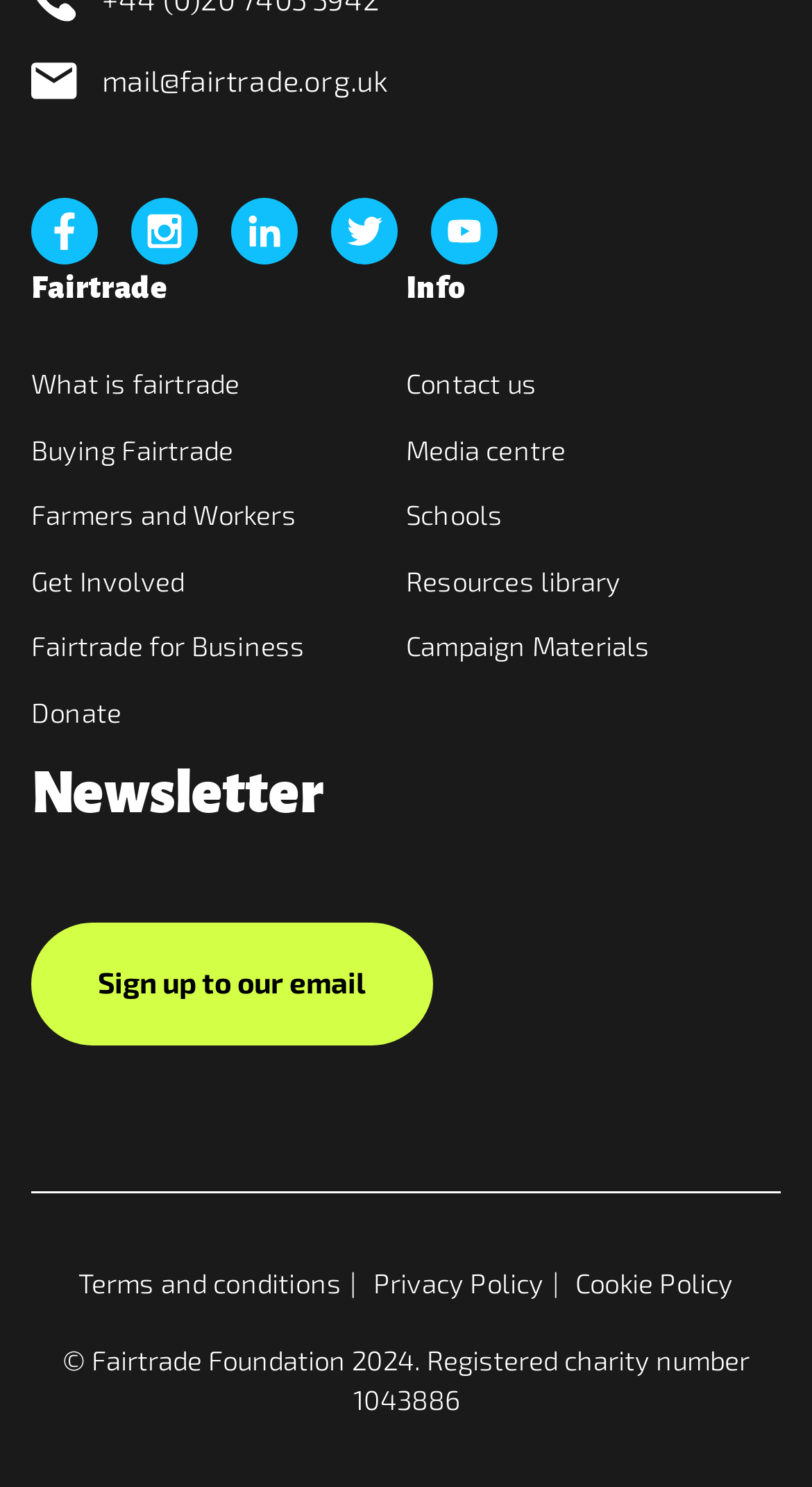Please find the bounding box coordinates of the clickable region needed to complete the following instruction: "Contact us". The bounding box coordinates must consist of four float numbers between 0 and 1, i.e., [left, top, right, bottom].

[0.5, 0.247, 0.661, 0.269]